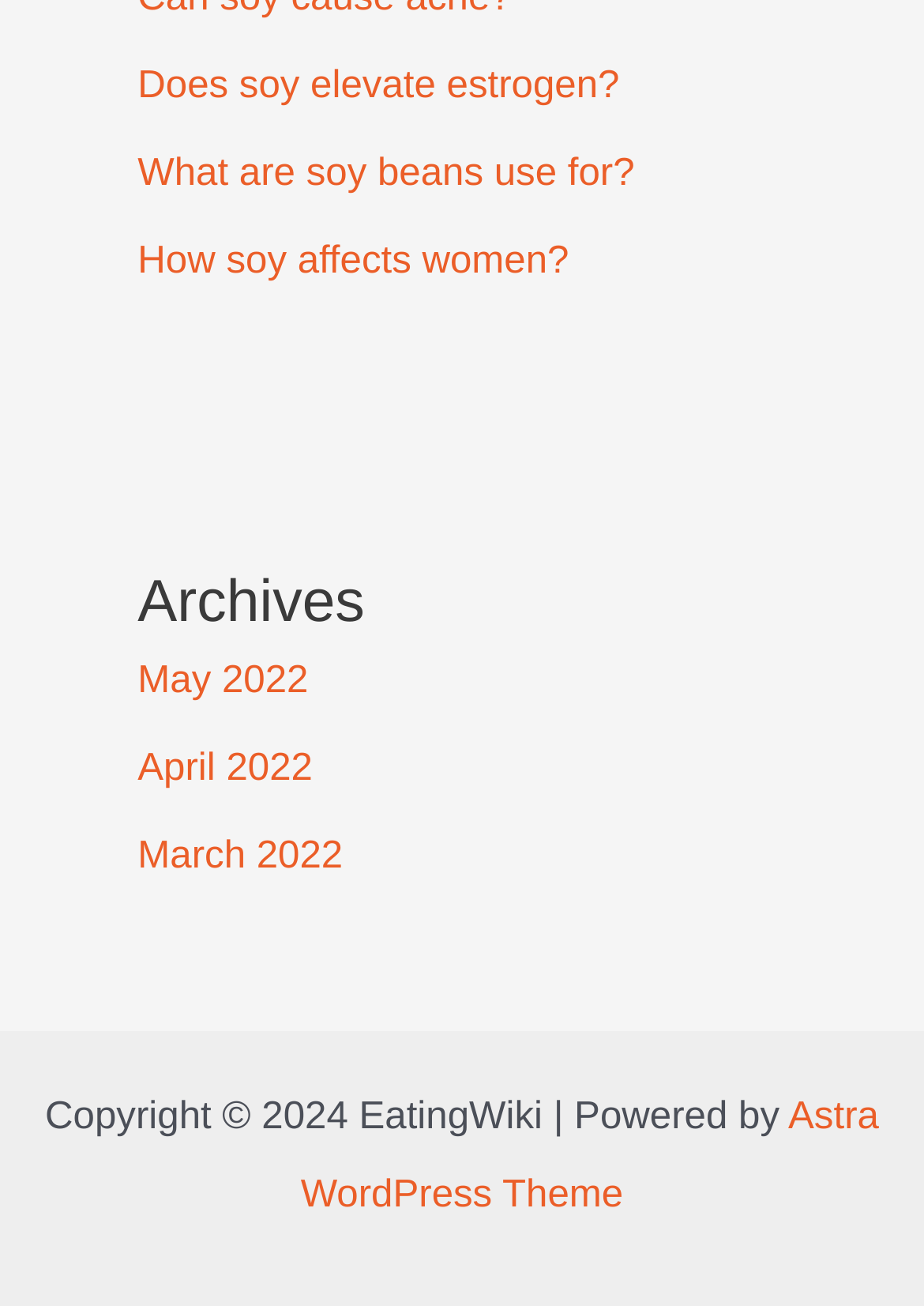What is the year of the copyright?
Using the visual information from the image, give a one-word or short-phrase answer.

2024